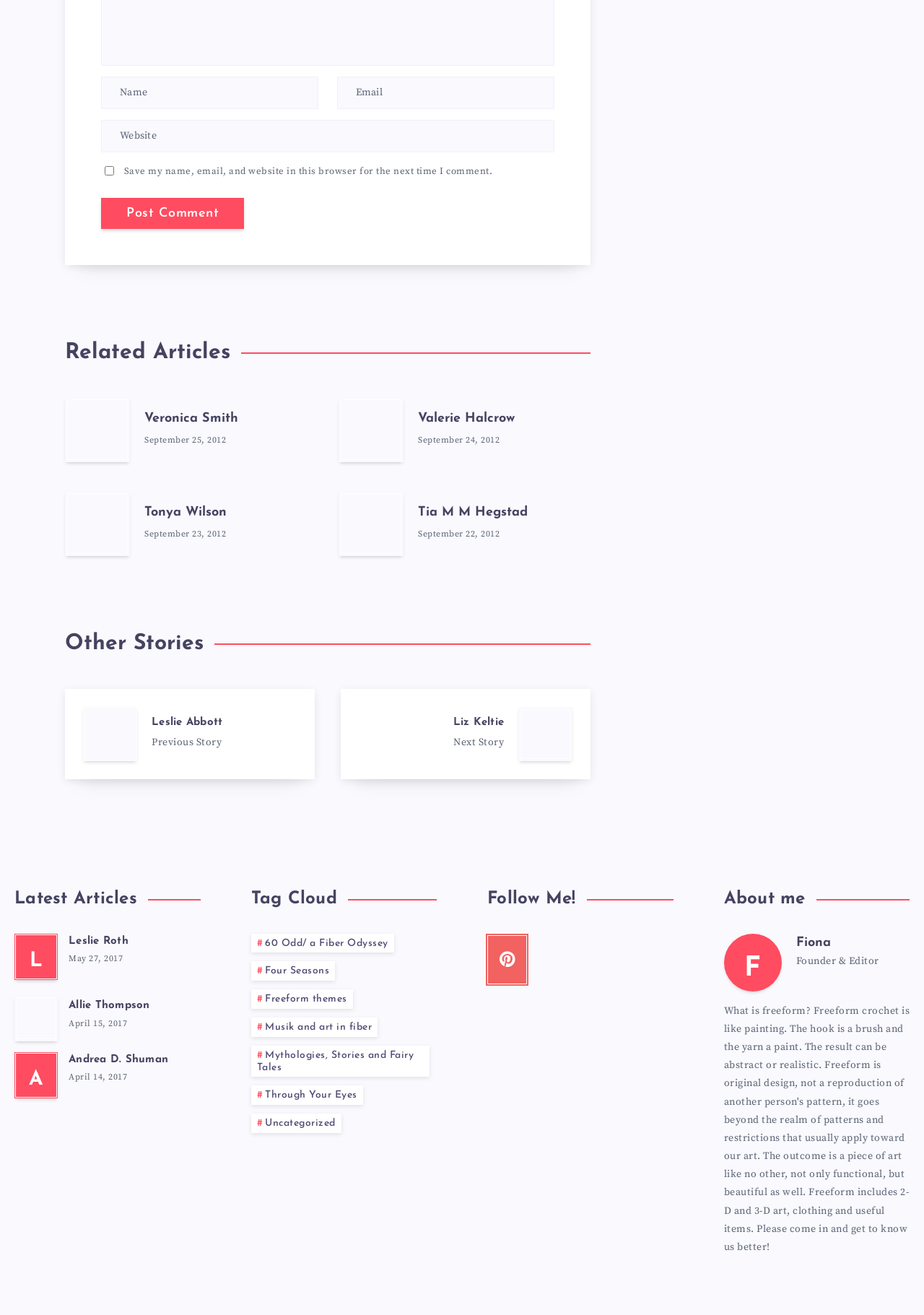What are the 'Related Articles'?
Use the screenshot to answer the question with a single word or phrase.

Links to other articles